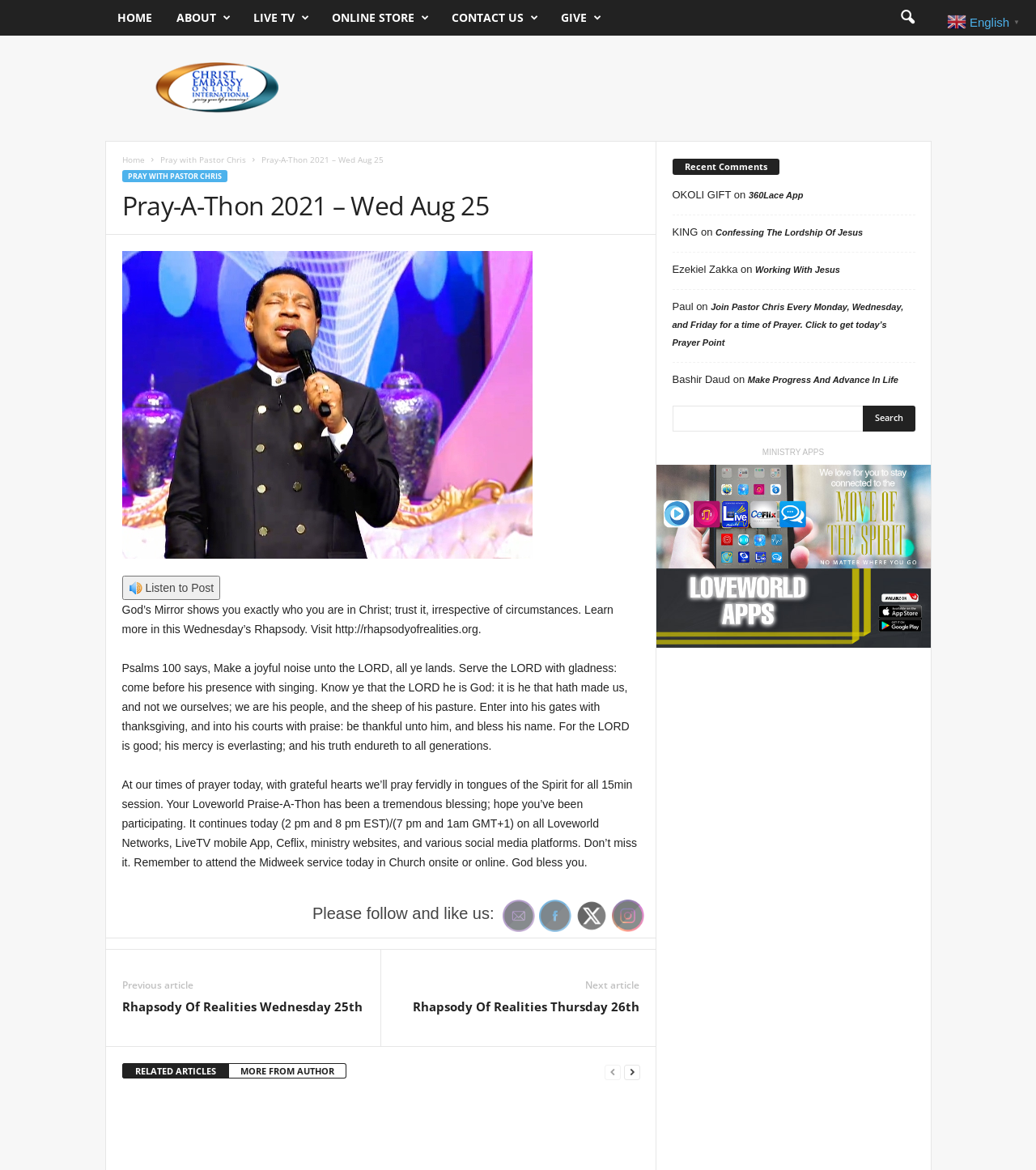Answer succinctly with a single word or phrase:
What is the title of the related article section?

RELATED ARTICLES